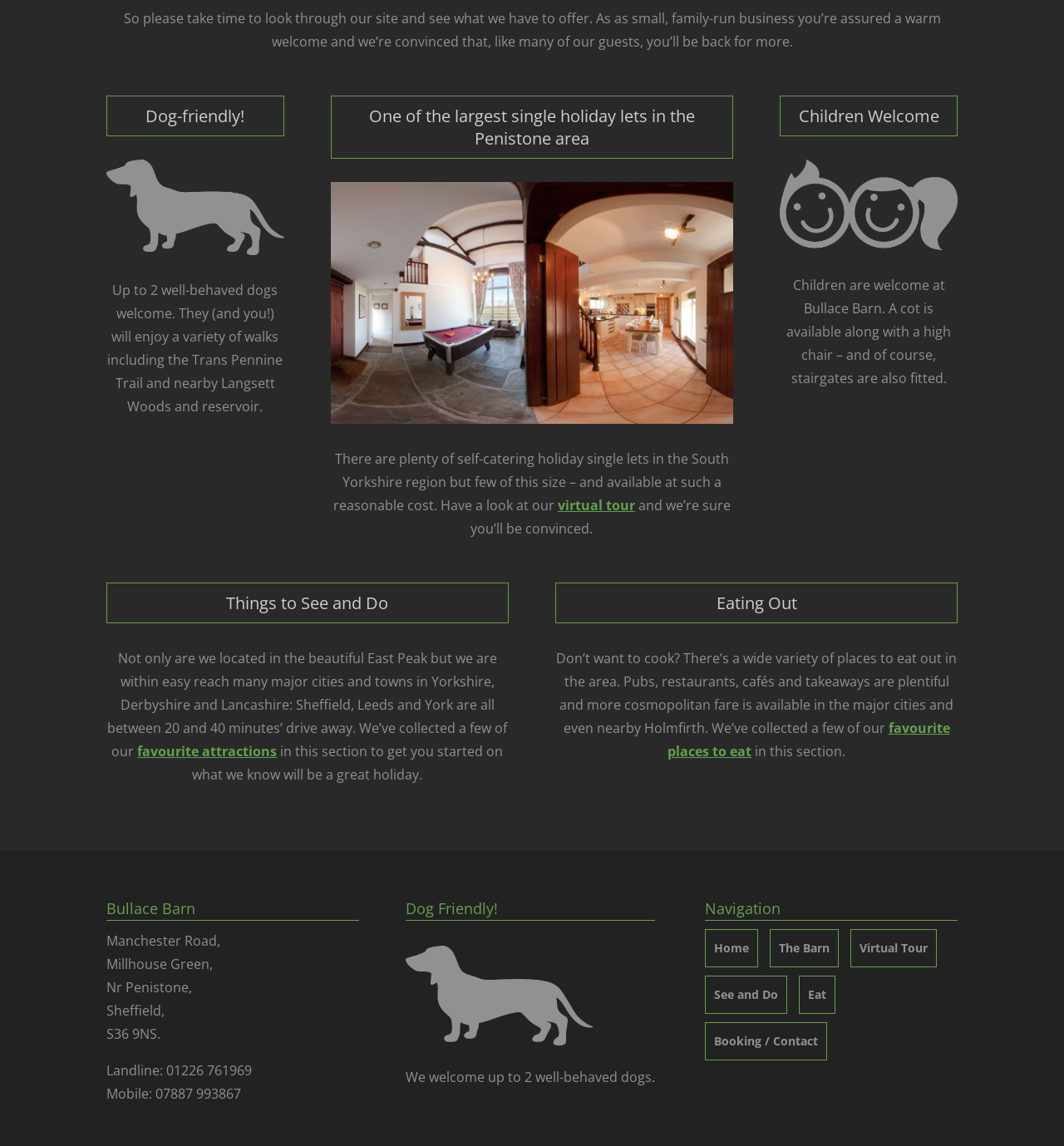Can you determine the bounding box coordinates of the area that needs to be clicked to fulfill the following instruction: "Click on 'Virtual Tour'"?

[0.524, 0.433, 0.597, 0.449]